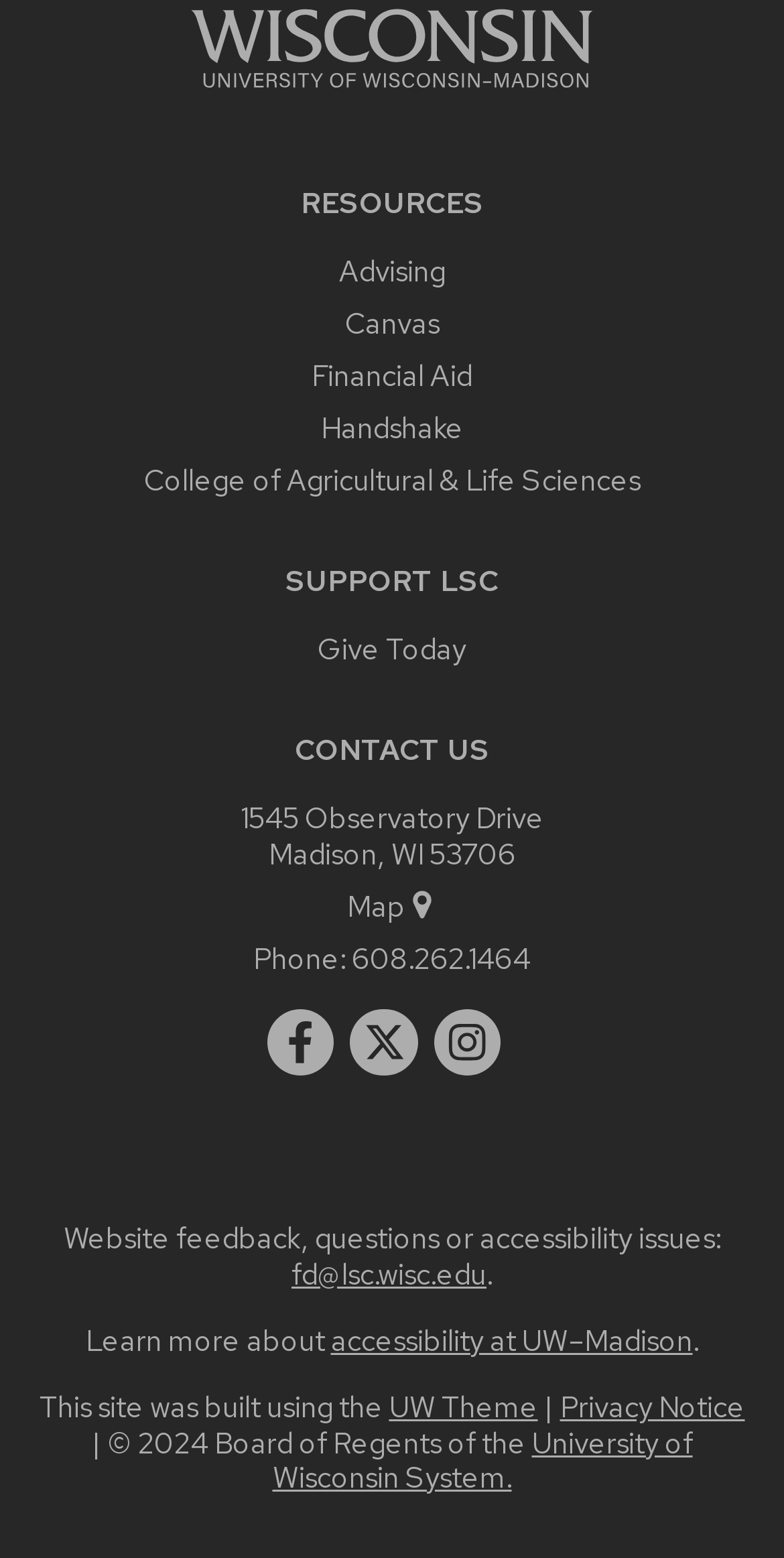Determine the bounding box coordinates of the clickable area required to perform the following instruction: "Open category menu". The coordinates should be represented as four float numbers between 0 and 1: [left, top, right, bottom].

None